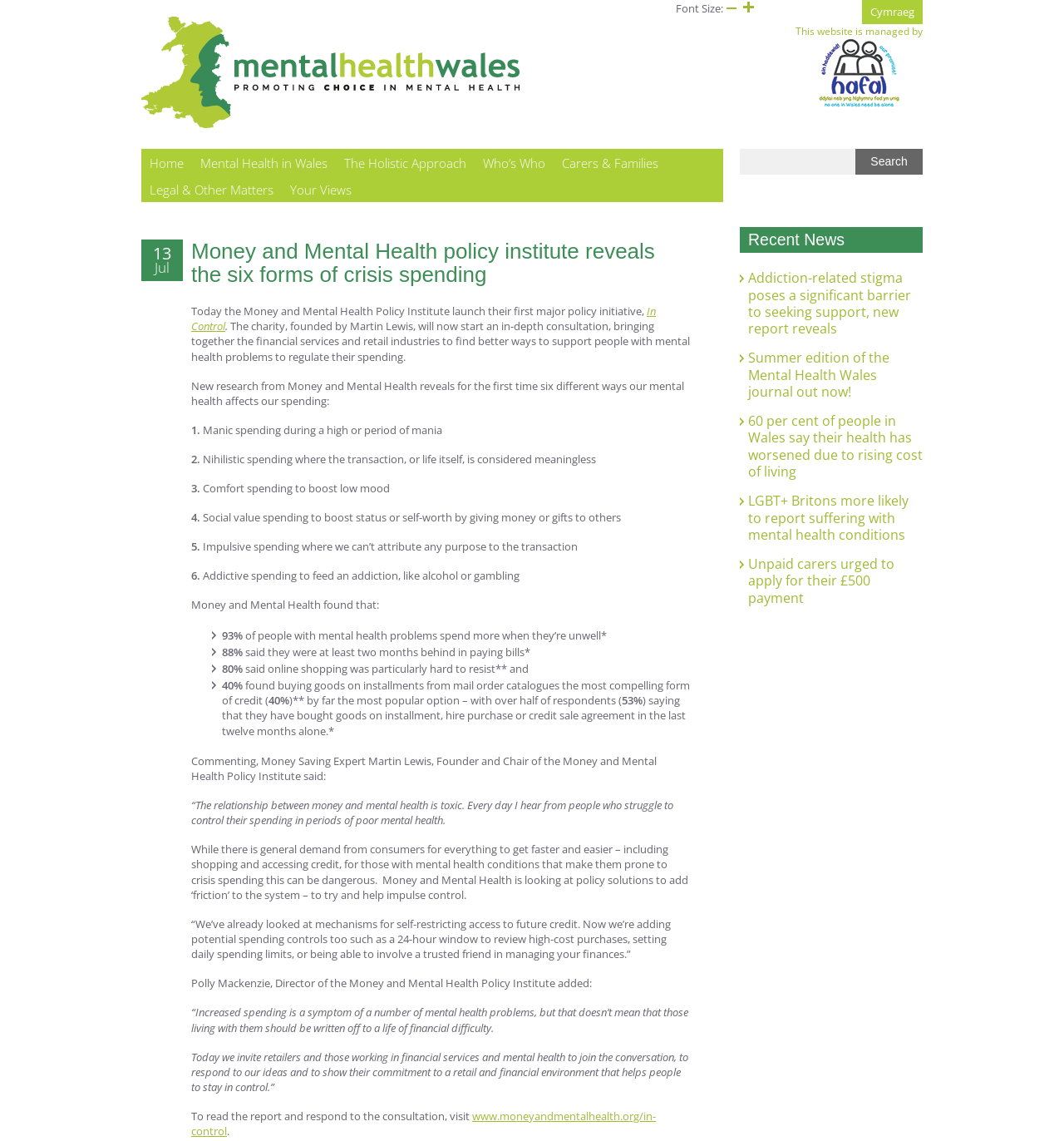Extract the bounding box coordinates for the UI element described by the text: "parent_node: Search for: value="Search"". The coordinates should be in the form of [left, top, right, bottom] with values between 0 and 1.

[0.804, 0.13, 0.867, 0.153]